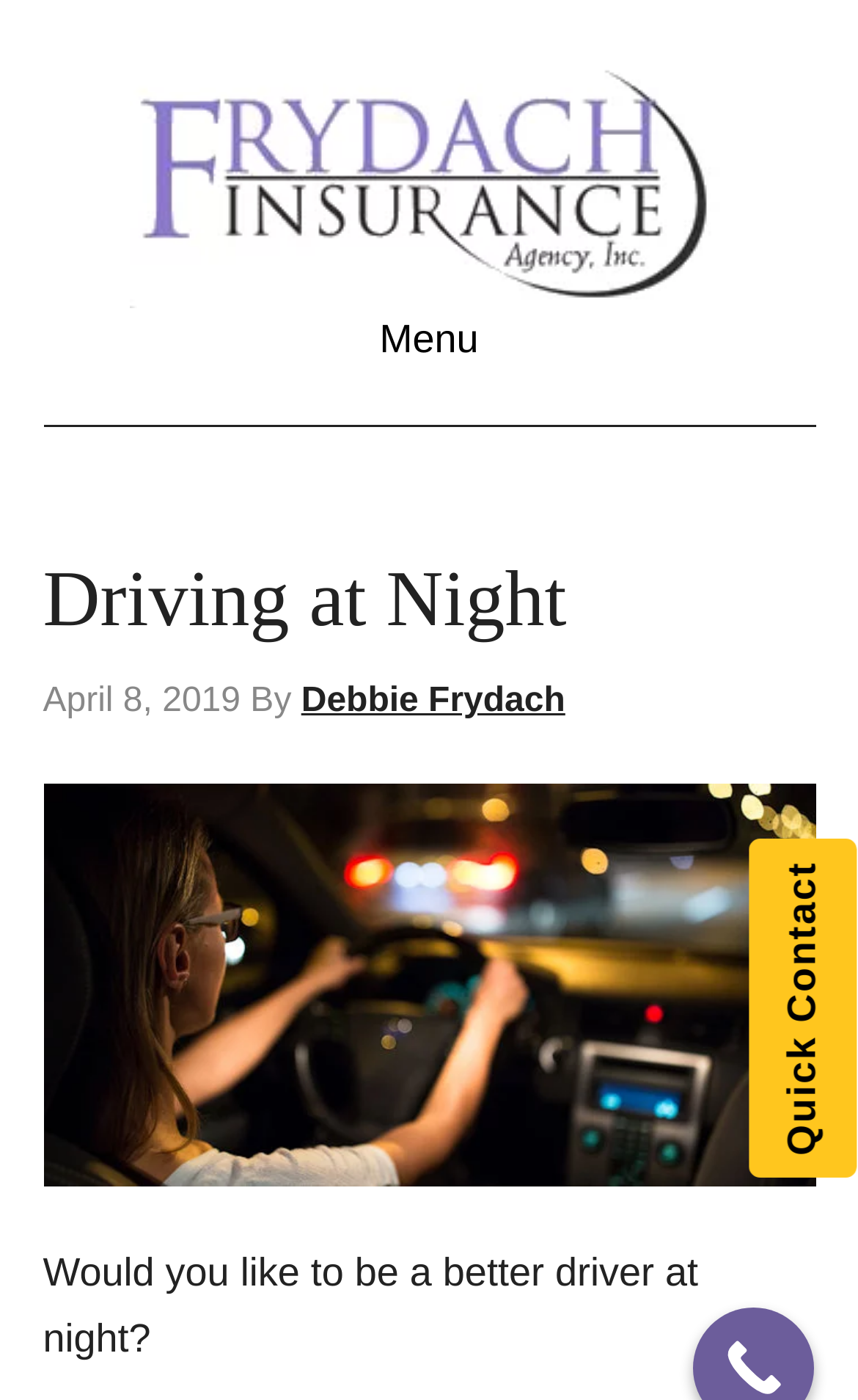Refer to the image and offer a detailed explanation in response to the question: What is the topic of the article?

I found the topic of the article by looking at the heading element, which is a child of the Root Element. The heading element contains the text 'Driving at Night', which is likely the topic of the article.